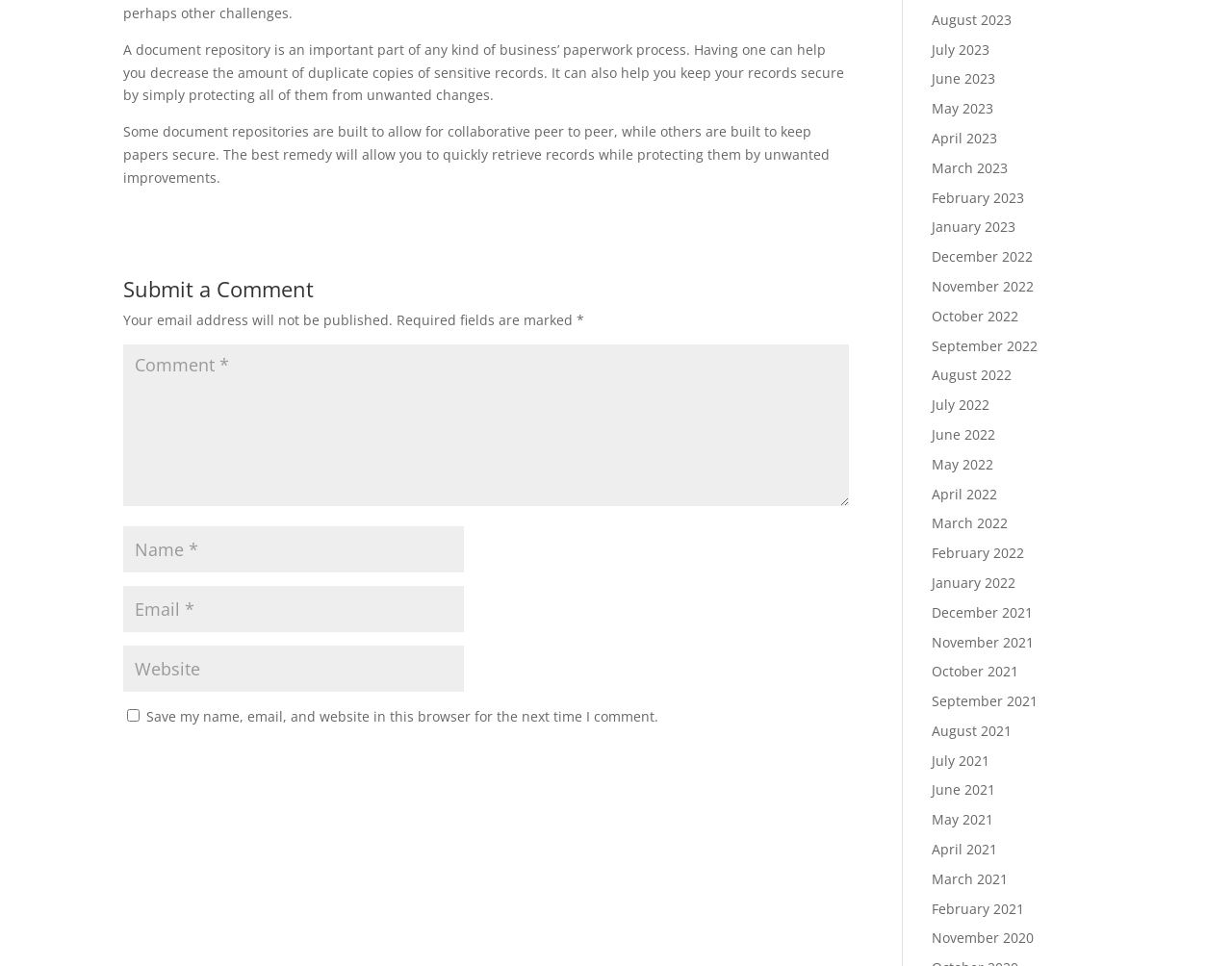Determine the bounding box for the UI element described here: "September 2021".

[0.756, 0.716, 0.842, 0.735]